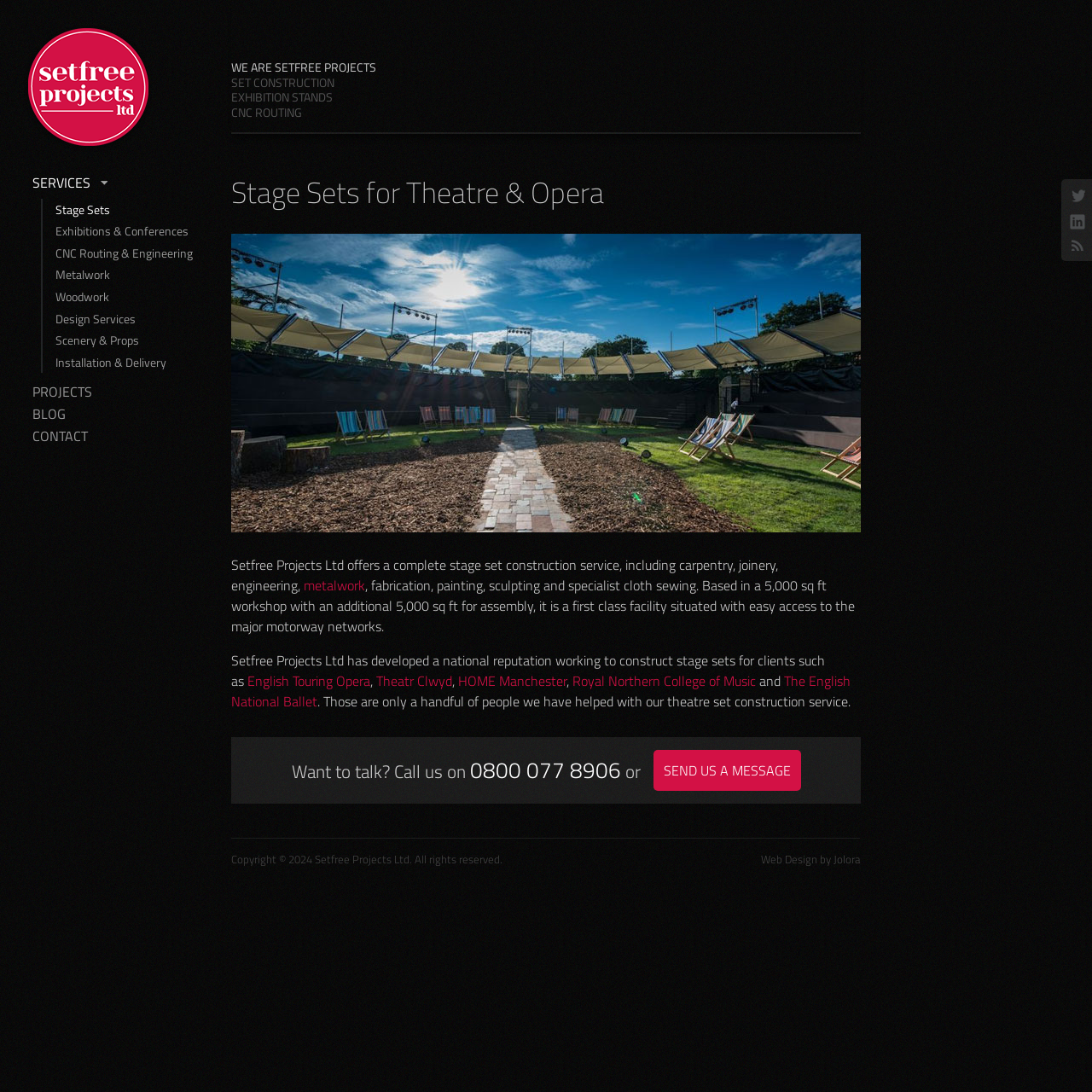Please provide a short answer using a single word or phrase for the question:
What is the company name?

Setfree Projects Ltd